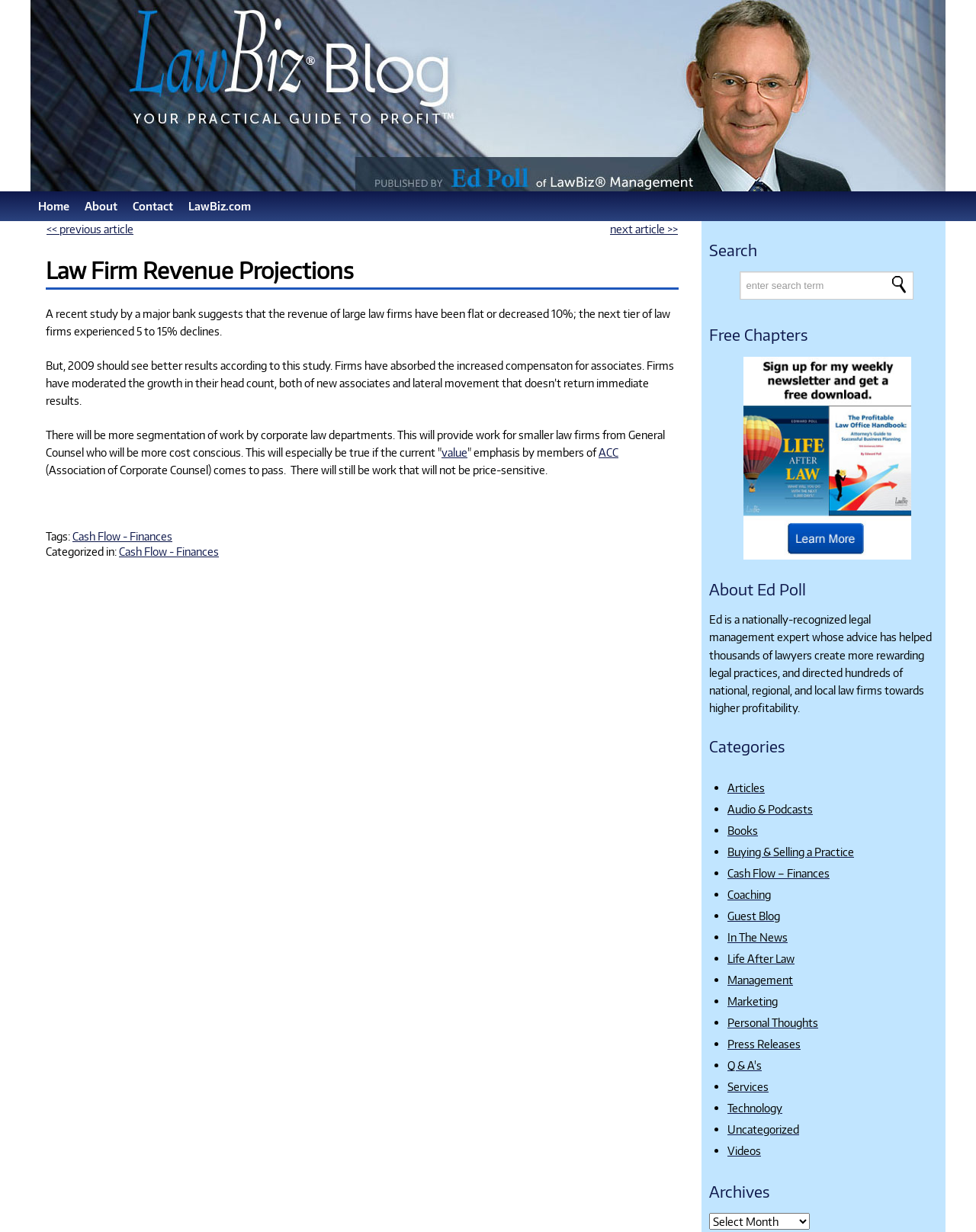Identify the bounding box coordinates of the clickable section necessary to follow the following instruction: "Click the 'ACC' link". The coordinates should be presented as four float numbers from 0 to 1, i.e., [left, top, right, bottom].

[0.613, 0.361, 0.634, 0.372]